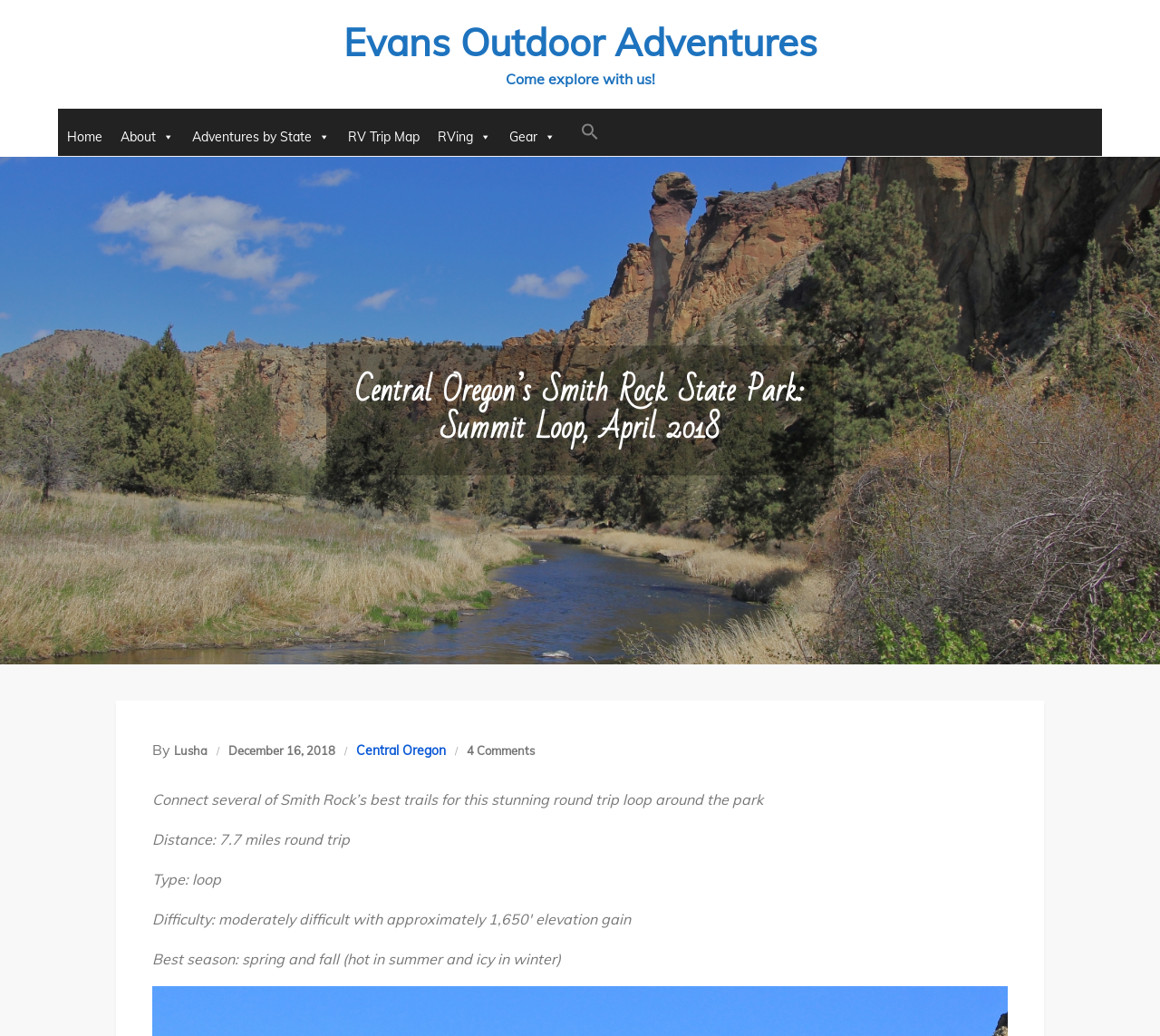Provide a one-word or one-phrase answer to the question:
How many miles is the round trip loop?

7.7 miles